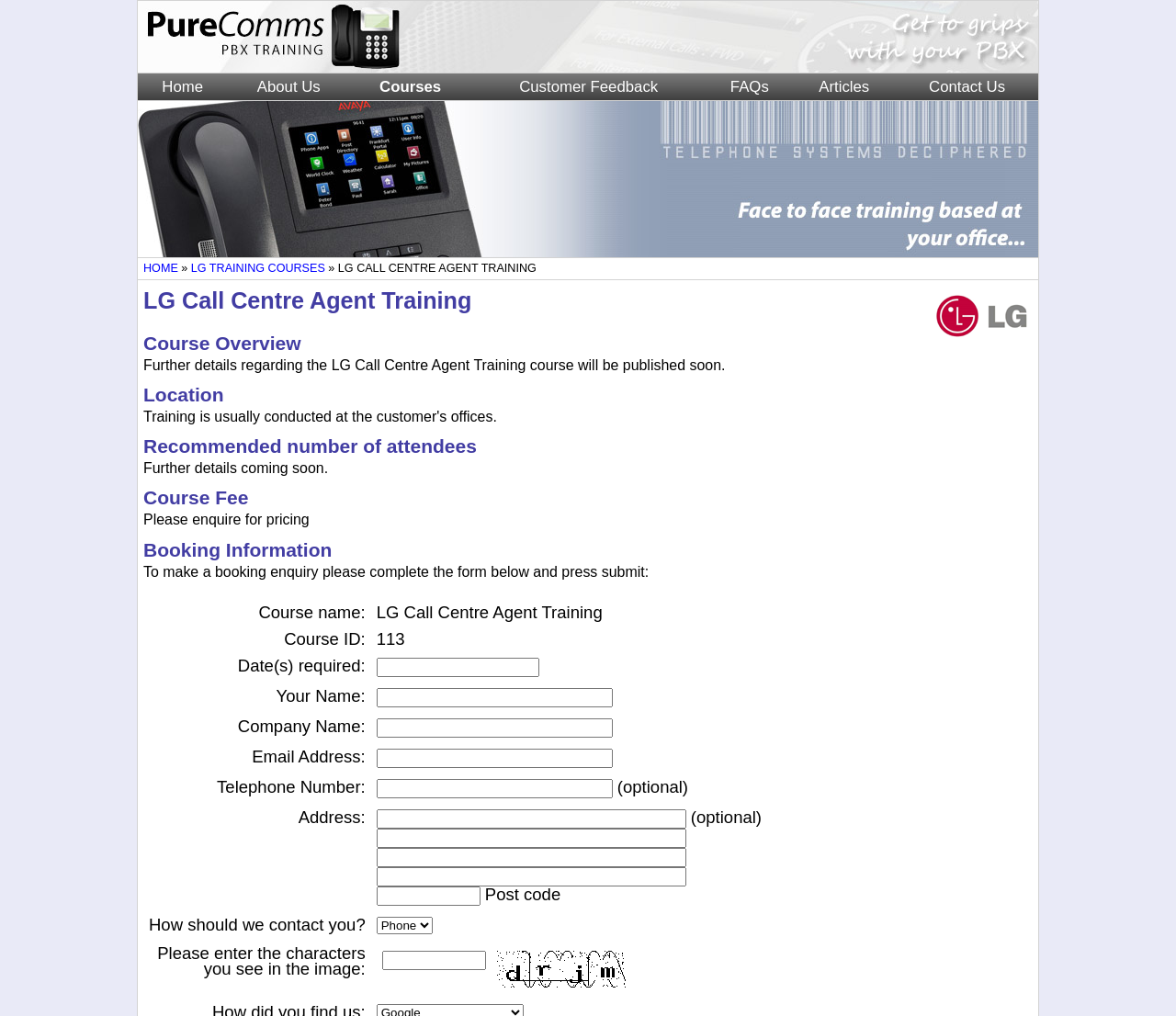Use a single word or phrase to answer this question: 
How many attendees are recommended for the course?

Further details coming soon